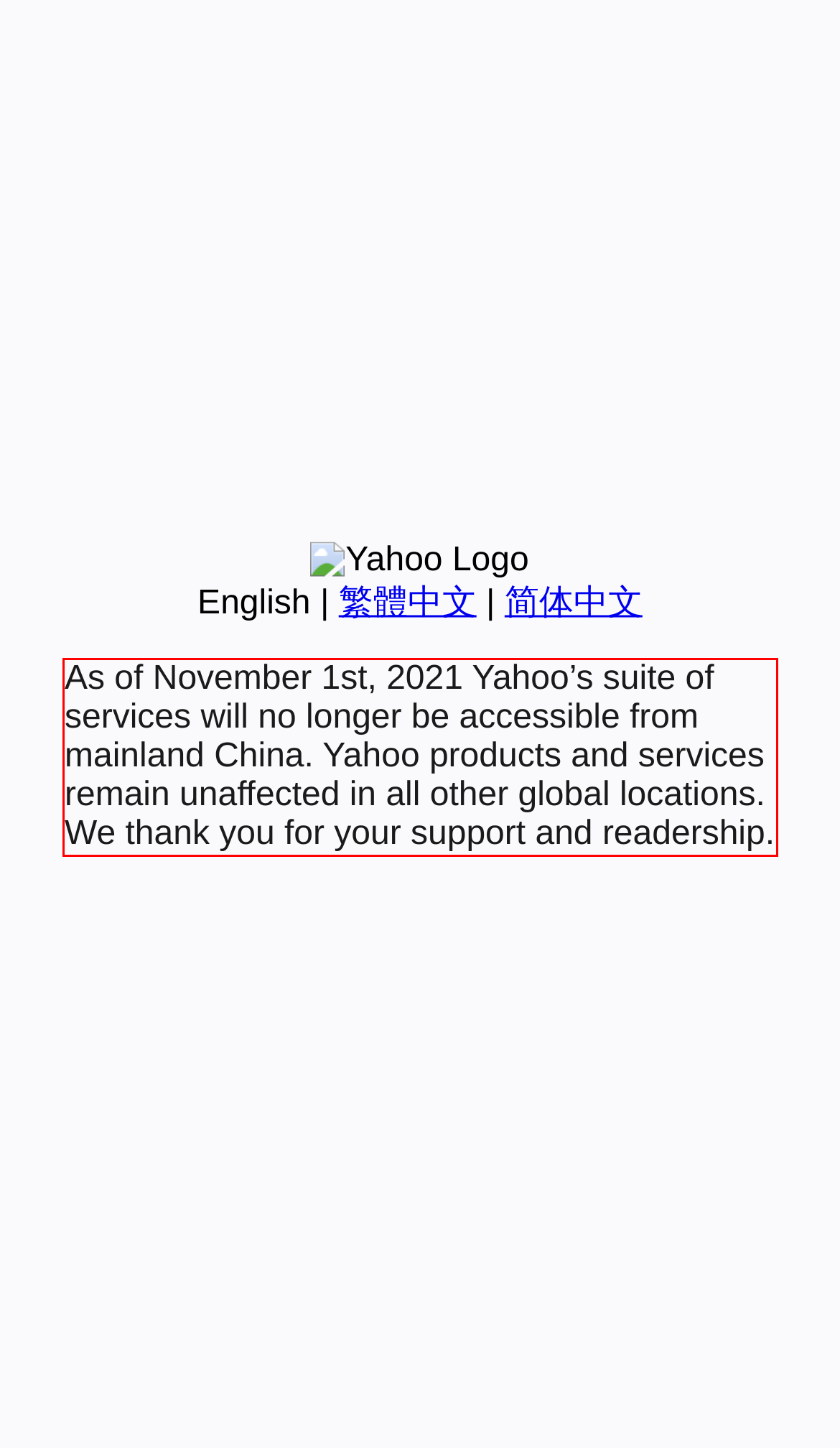With the given screenshot of a webpage, locate the red rectangle bounding box and extract the text content using OCR.

As of November 1st, 2021 Yahoo’s suite of services will no longer be accessible from mainland China. Yahoo products and services remain unaffected in all other global locations. We thank you for your support and readership.